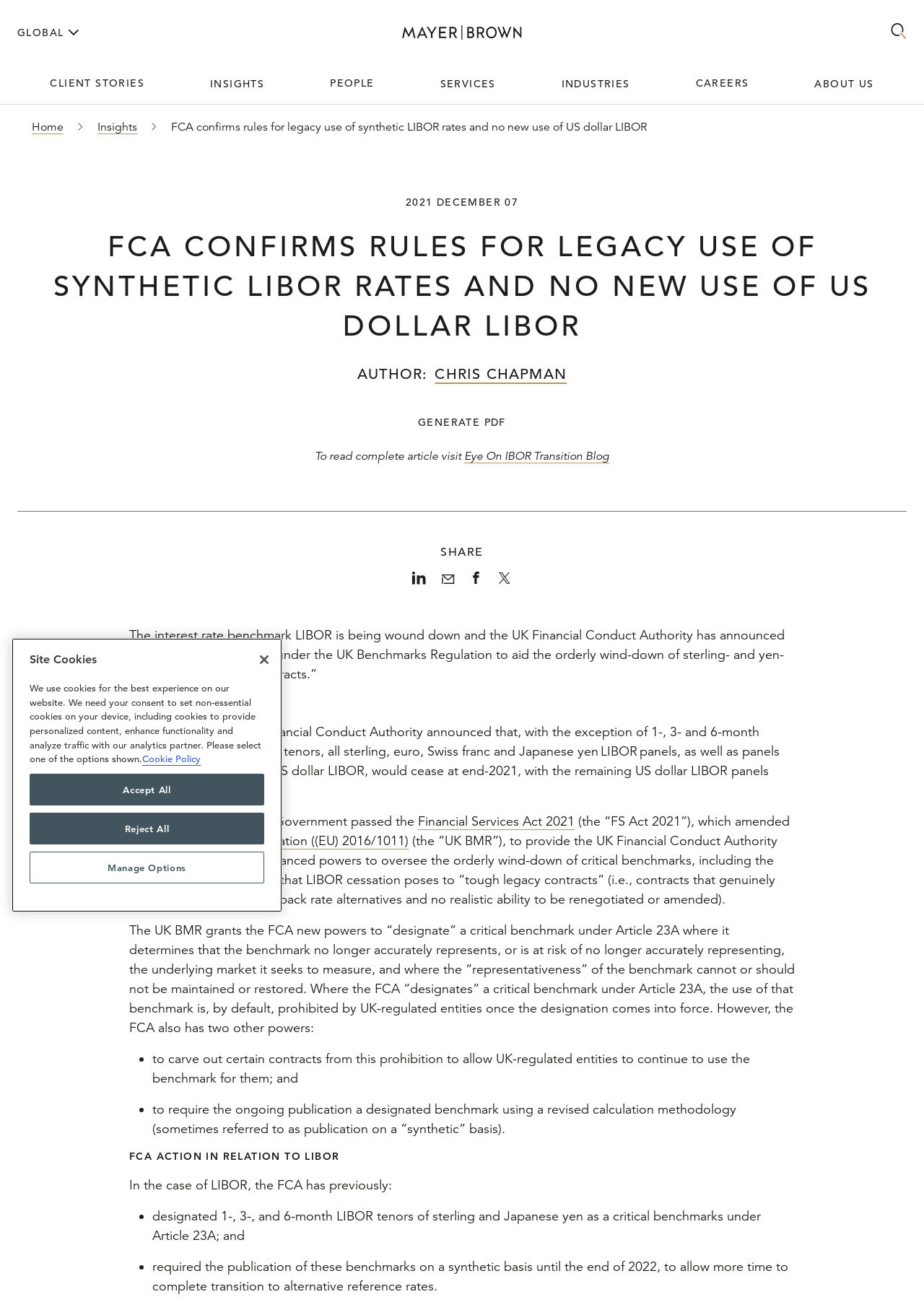What is the name of the law firm? Examine the screenshot and reply using just one word or a brief phrase.

Mayer Brown